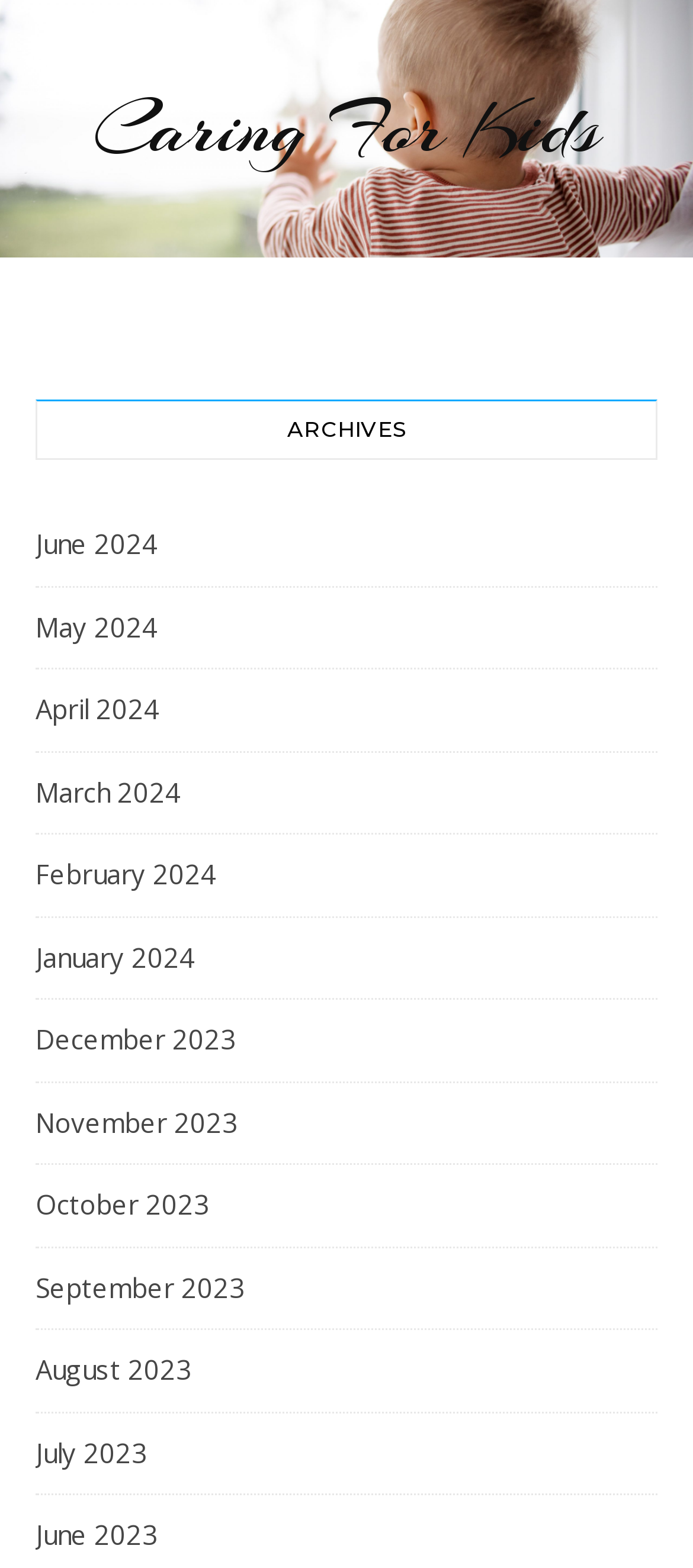Determine the bounding box coordinates of the element that should be clicked to execute the following command: "view archives for April 2024".

[0.051, 0.435, 0.231, 0.471]